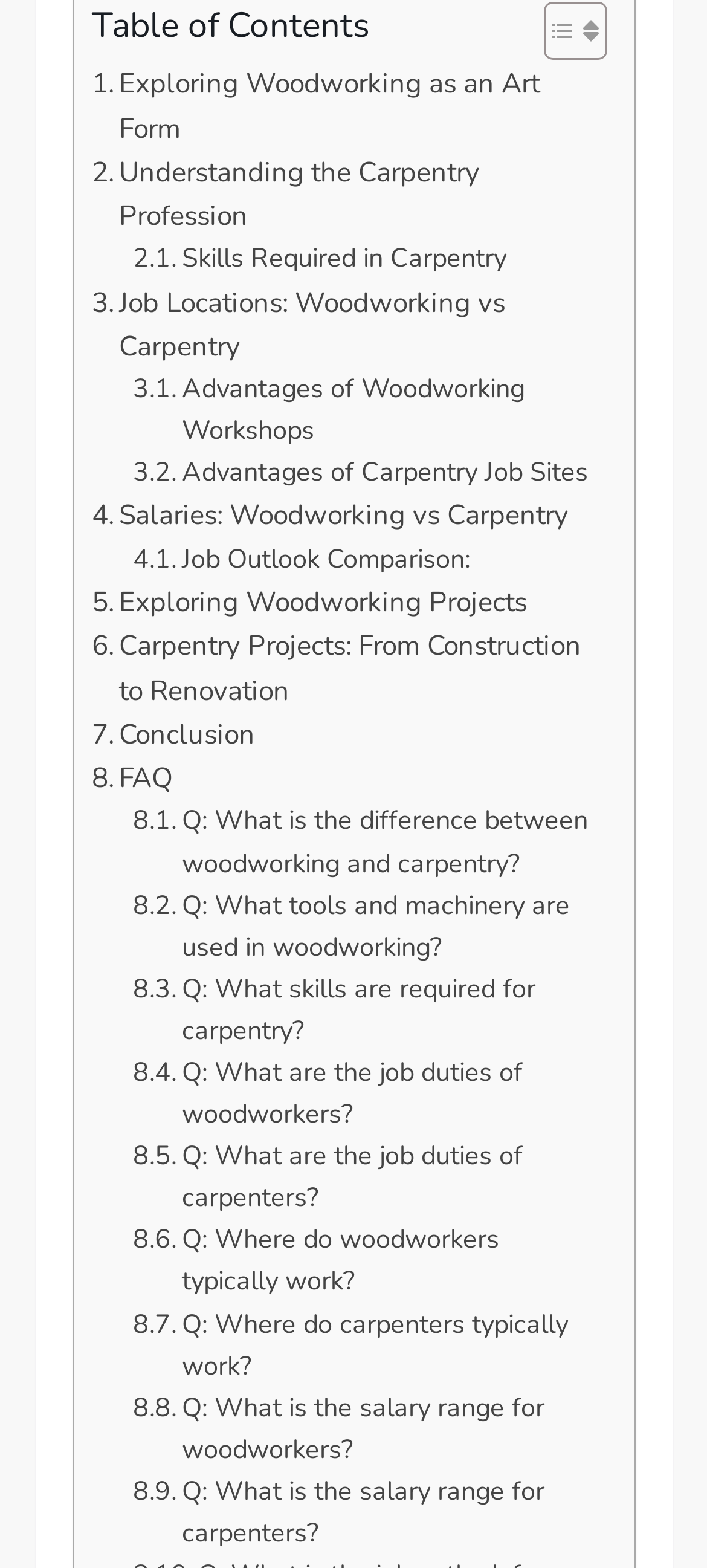Can you determine the bounding box coordinates of the area that needs to be clicked to fulfill the following instruction: "Toggle Table of Content"?

[0.729, 0.0, 0.845, 0.04]